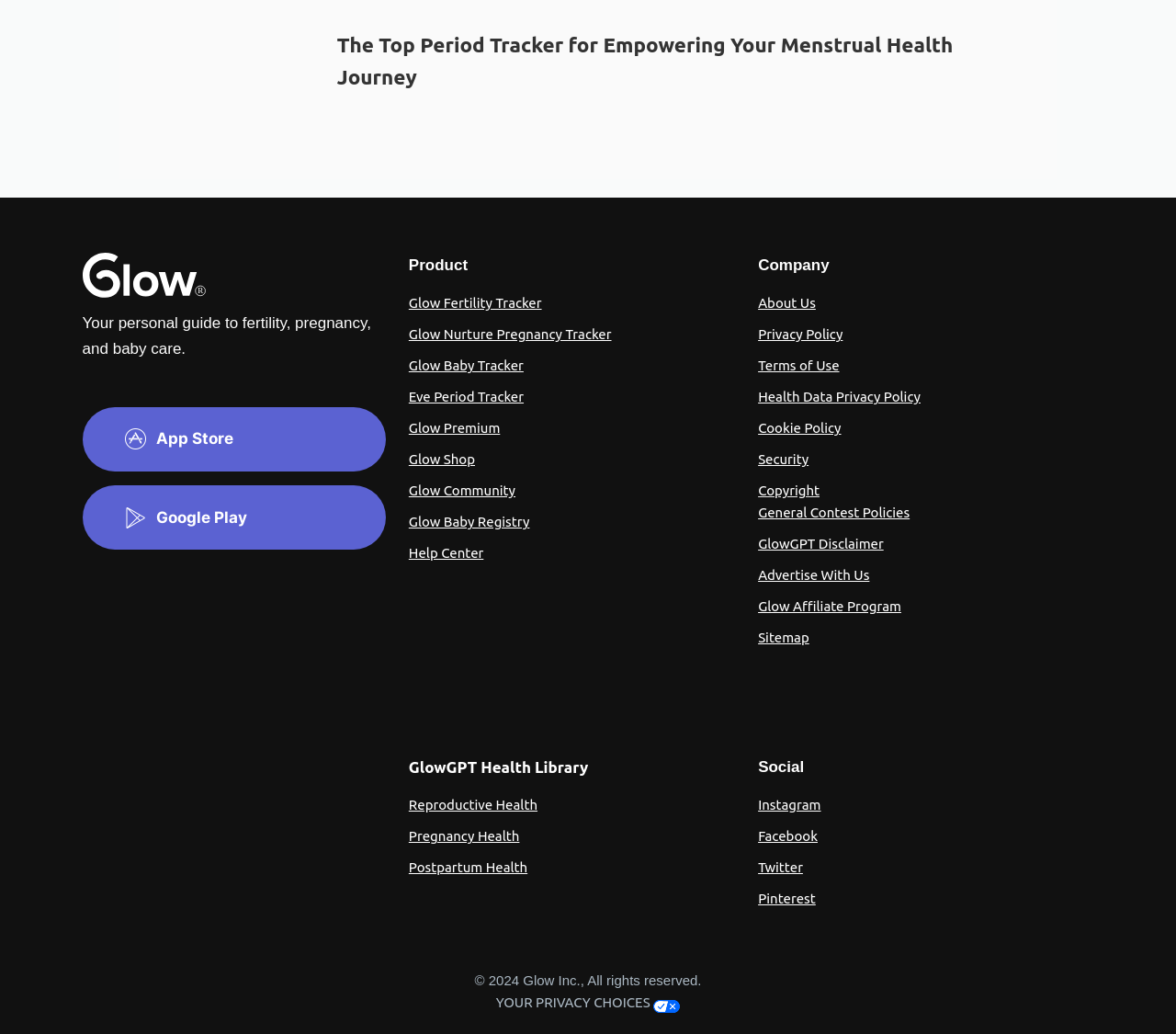What social media platforms is the website active on?
From the image, respond using a single word or phrase.

Instagram, Facebook, Twitter, Pinterest